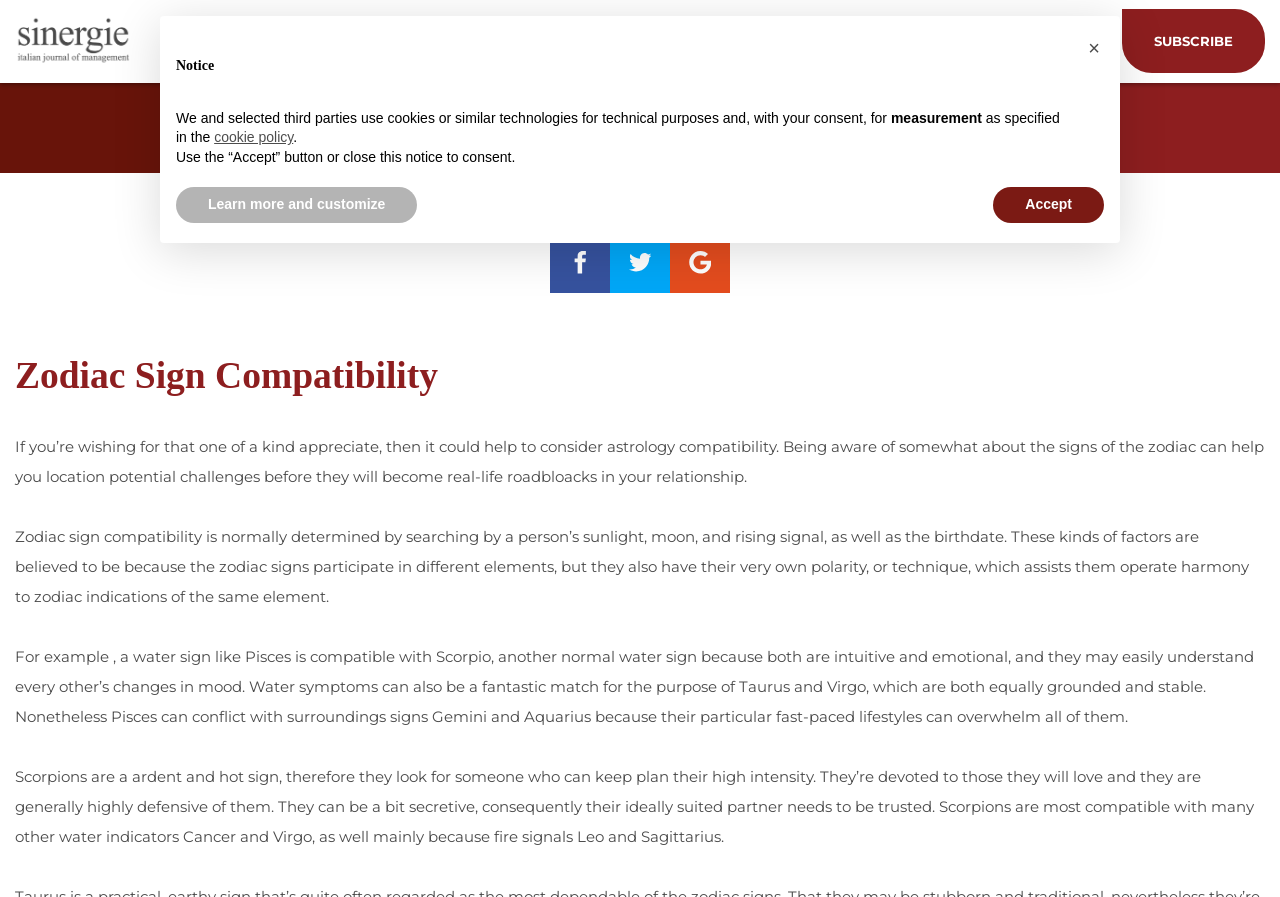Pinpoint the bounding box coordinates of the element to be clicked to execute the instruction: "Click the 'Sinergie-SIMA Management Conference 2022' link".

[0.099, 0.142, 0.354, 0.217]